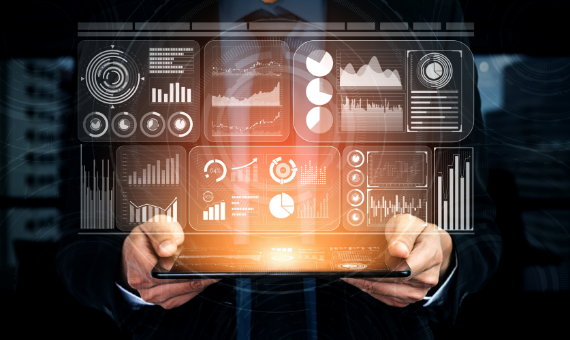Could you please study the image and provide a detailed answer to the question:
What type of charts are displayed on the tablet?

The tablet screen is illuminated with various graphical elements, including bar graphs, line charts, and pie charts, which are used to illustrate complex data sets and suggest a comprehensive analysis of performance metrics.